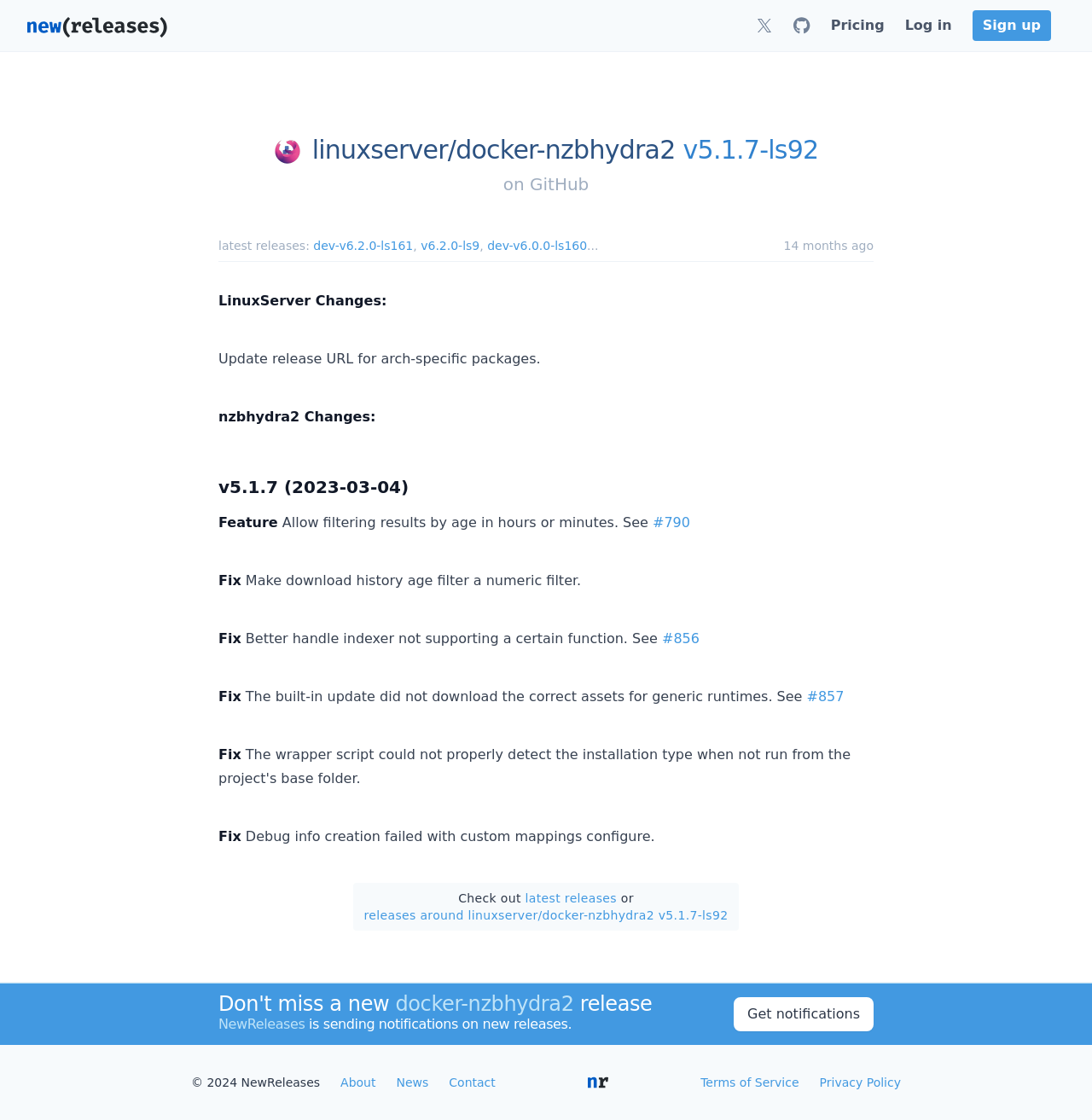What is the purpose of NewReleases?
Refer to the screenshot and respond with a concise word or phrase.

Sending notifications on new releases